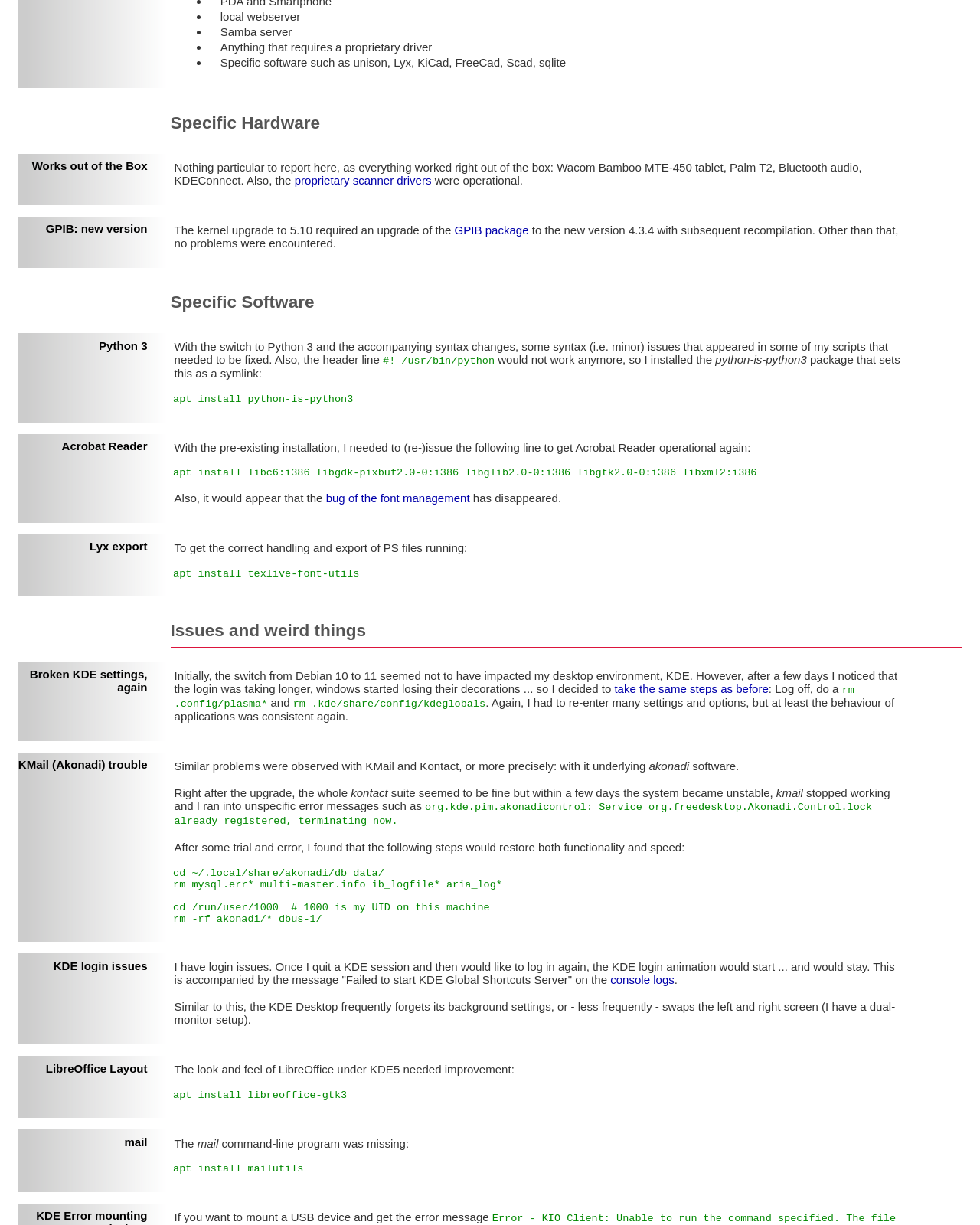Determine the bounding box coordinates for the HTML element mentioned in the following description: "Specific Hardware". The coordinates should be a list of four floats ranging from 0 to 1, represented as [left, top, right, bottom].

[0.174, 0.101, 0.327, 0.117]